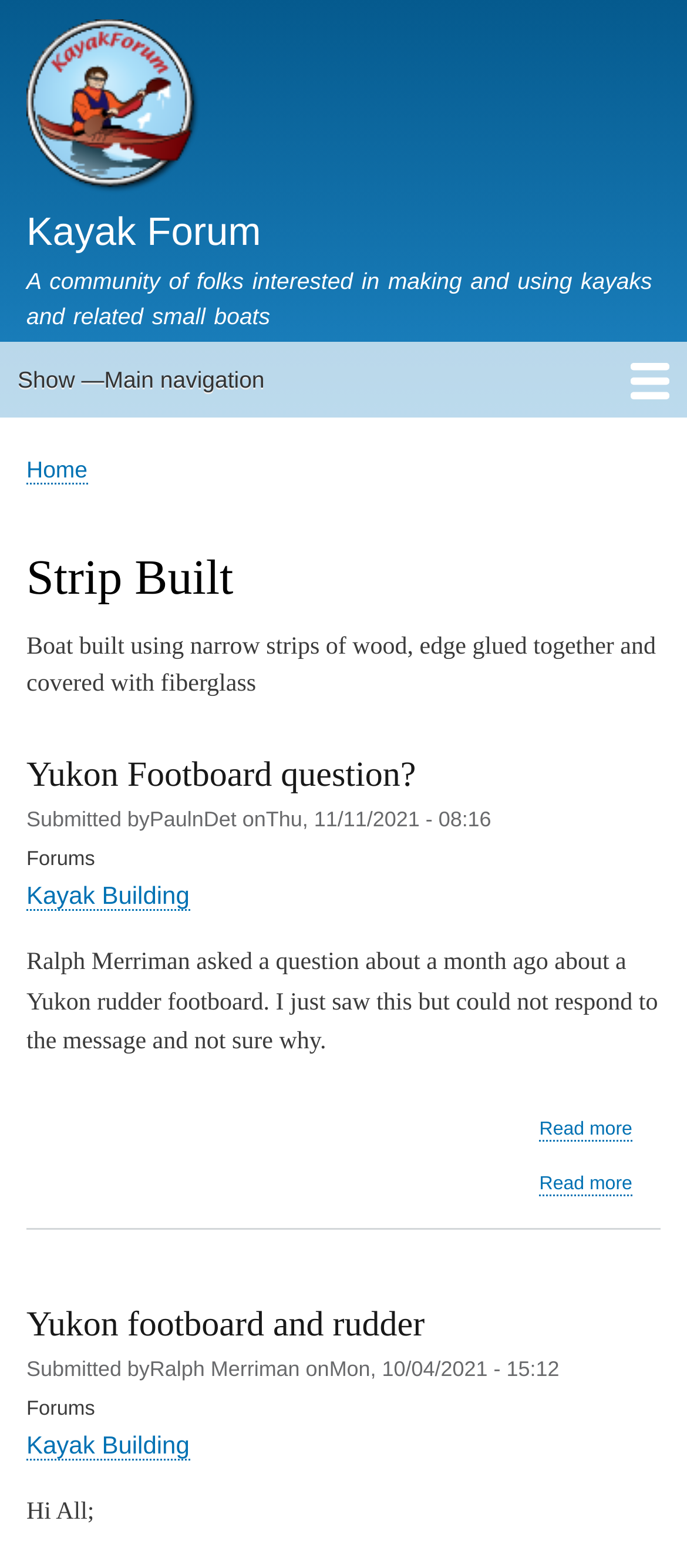Give a one-word or short-phrase answer to the following question: 
What is the category of the forum?

Kayak Building